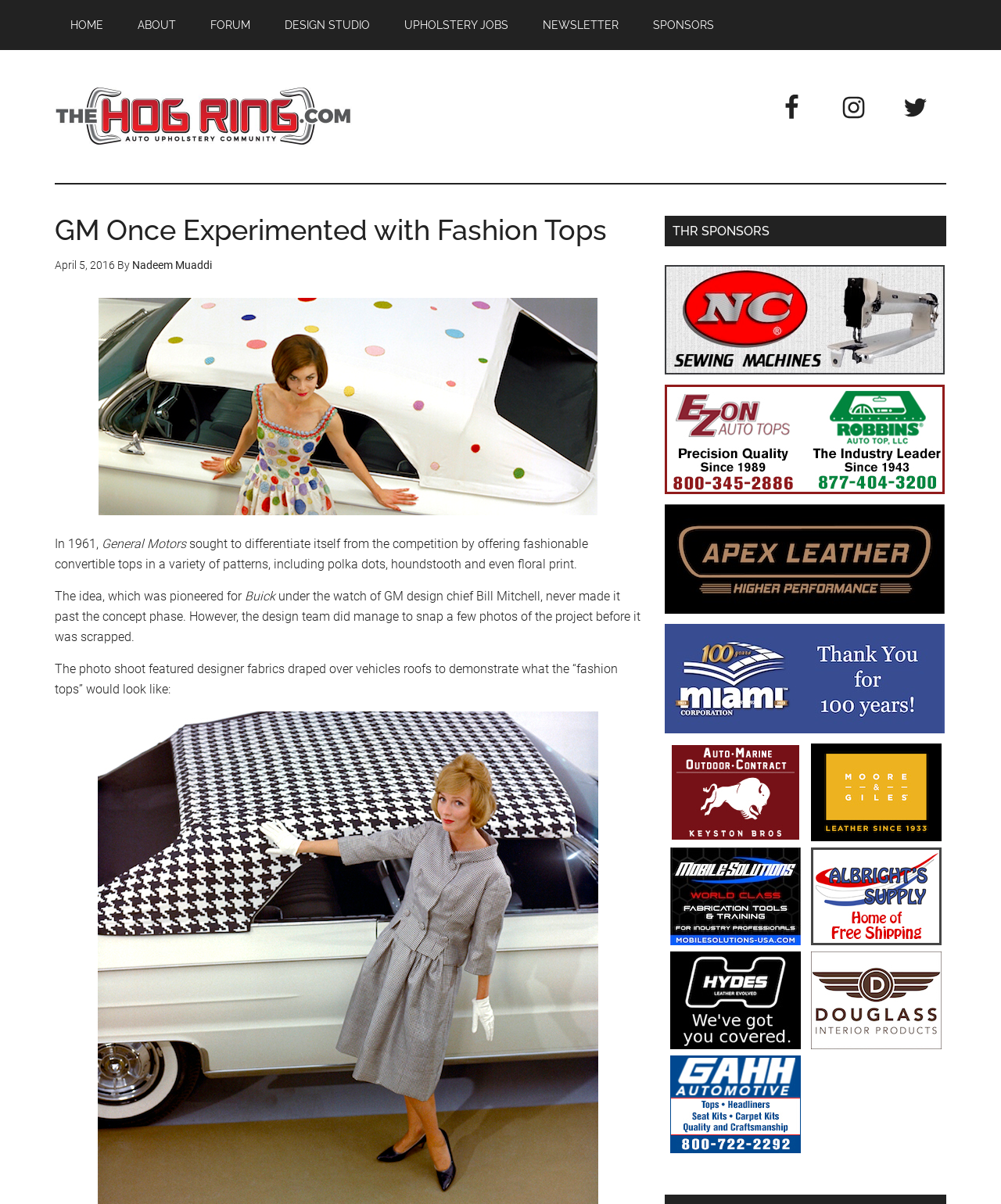Answer briefly with one word or phrase:
What is the topic of the article?

GM Fashion Convertible Top